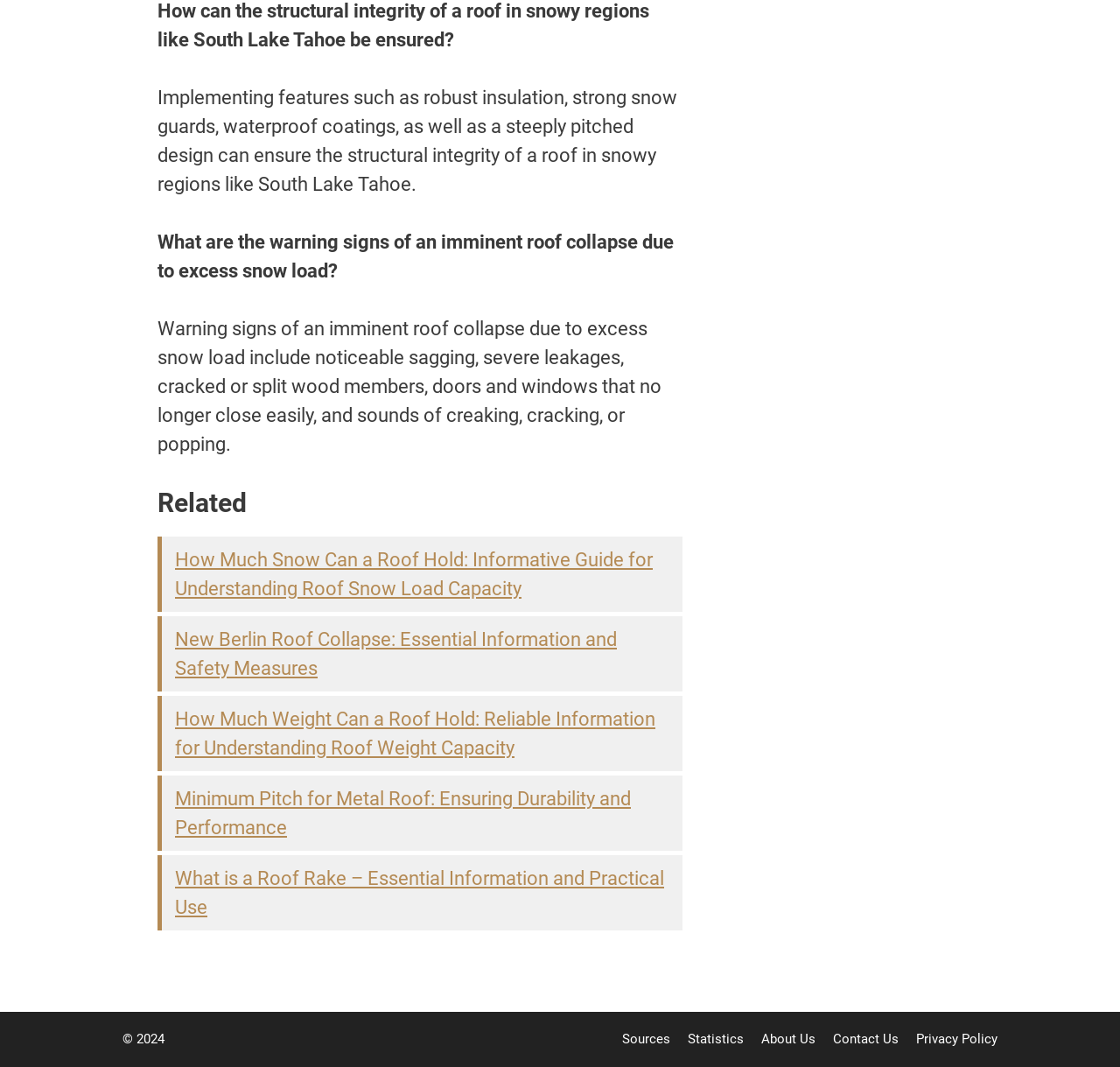Locate the bounding box coordinates of the element that should be clicked to fulfill the instruction: "View related information about roof collapse".

[0.141, 0.457, 0.609, 0.486]